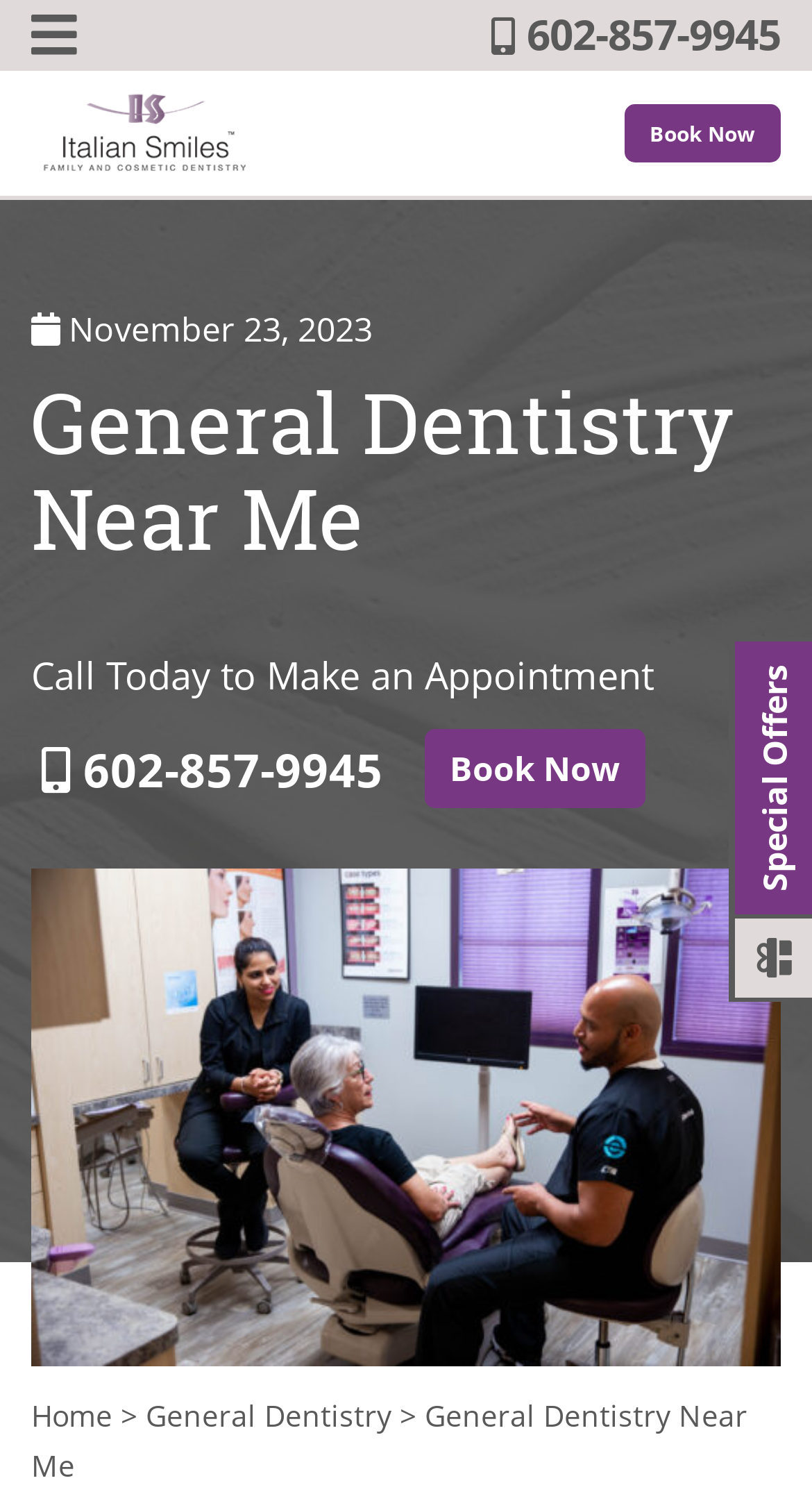Refer to the screenshot and answer the following question in detail:
What is the name of the dental clinic?

I found the name of the dental clinic by looking at the link element with the text 'Italian Smiles Family and Cosmetic Dentistry' which is located inside a LayoutTable element and has an associated image.